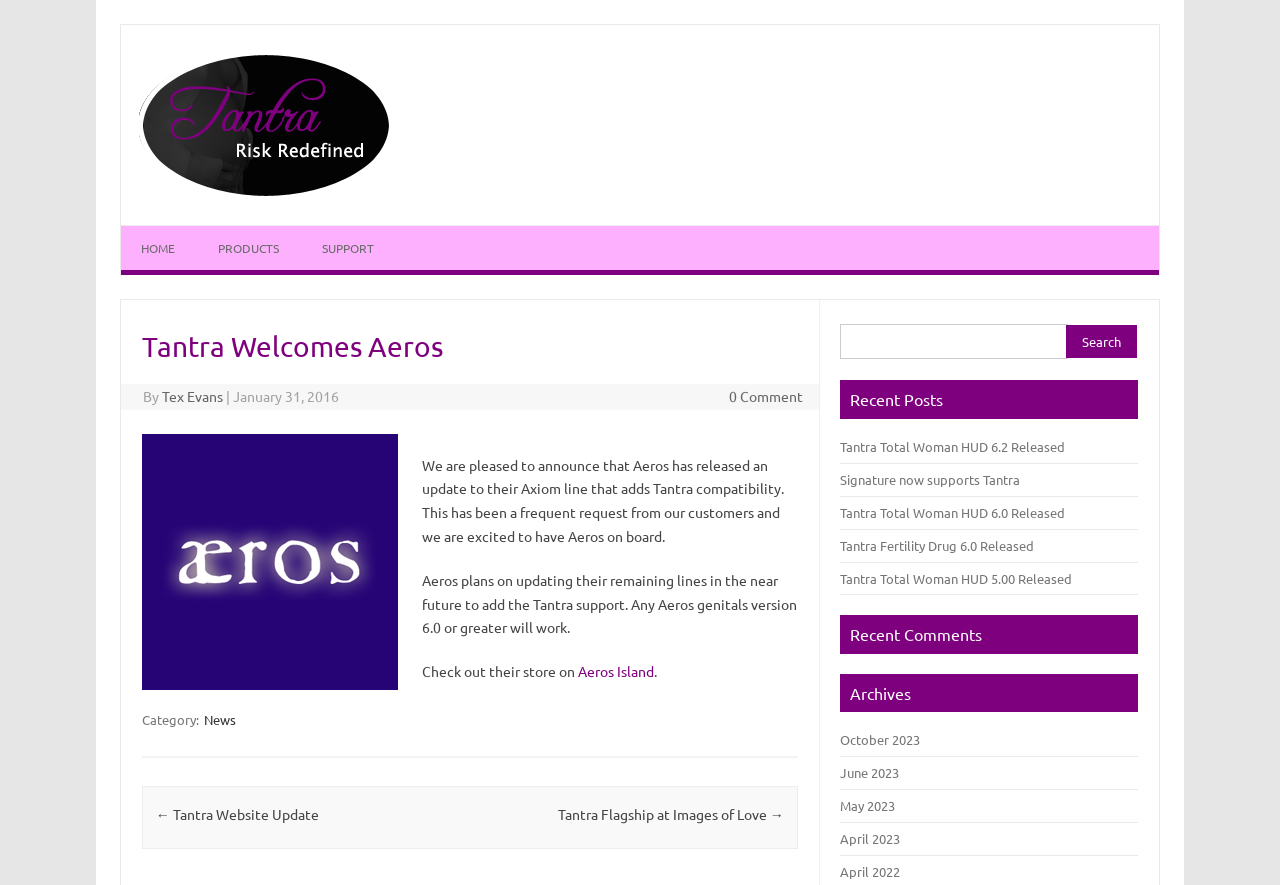What is the title of the previous post?
Based on the image, give a concise answer in the form of a single word or short phrase.

Tantra Website Update